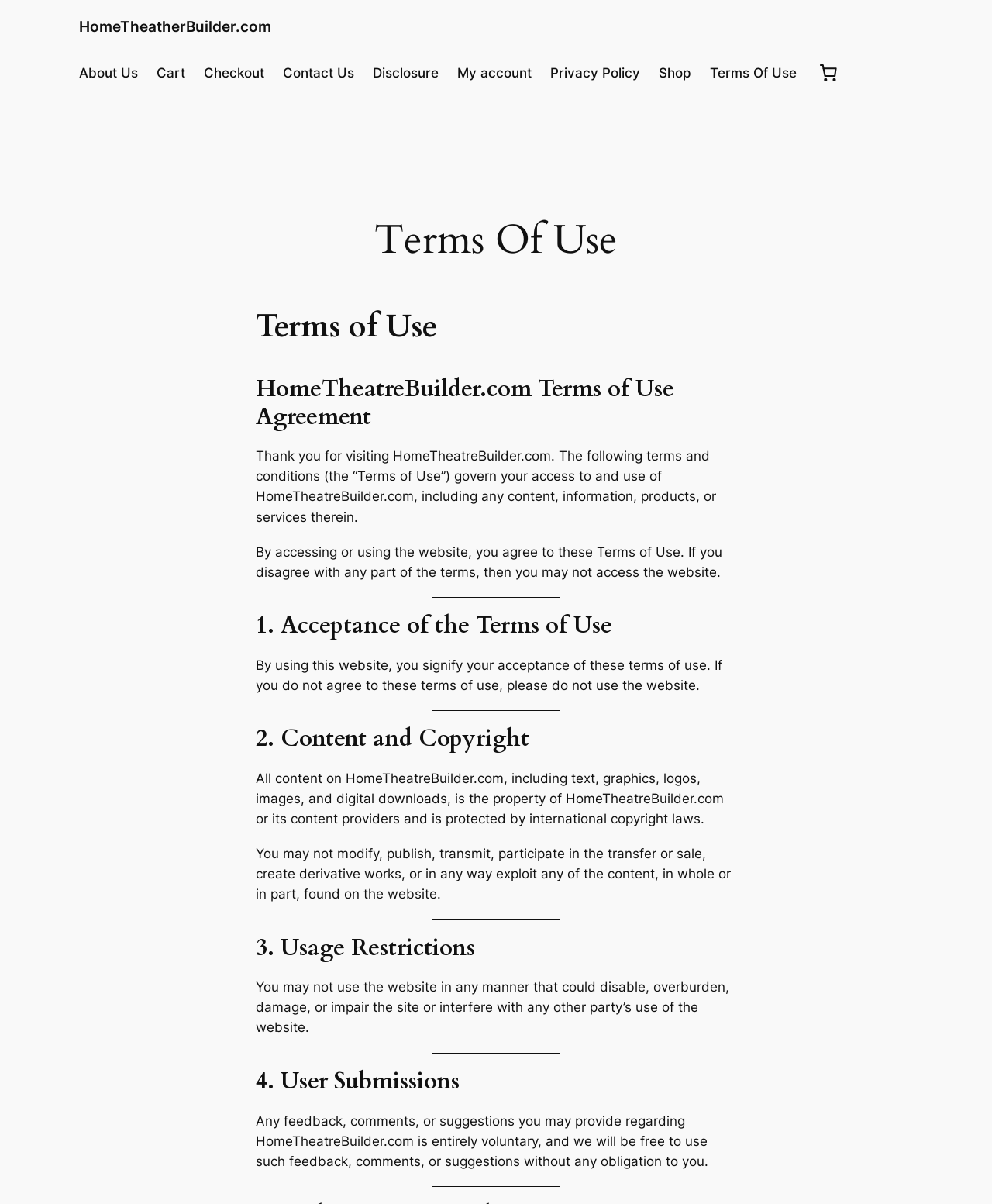Identify the bounding box coordinates of the specific part of the webpage to click to complete this instruction: "go to home page".

[0.08, 0.014, 0.274, 0.03]